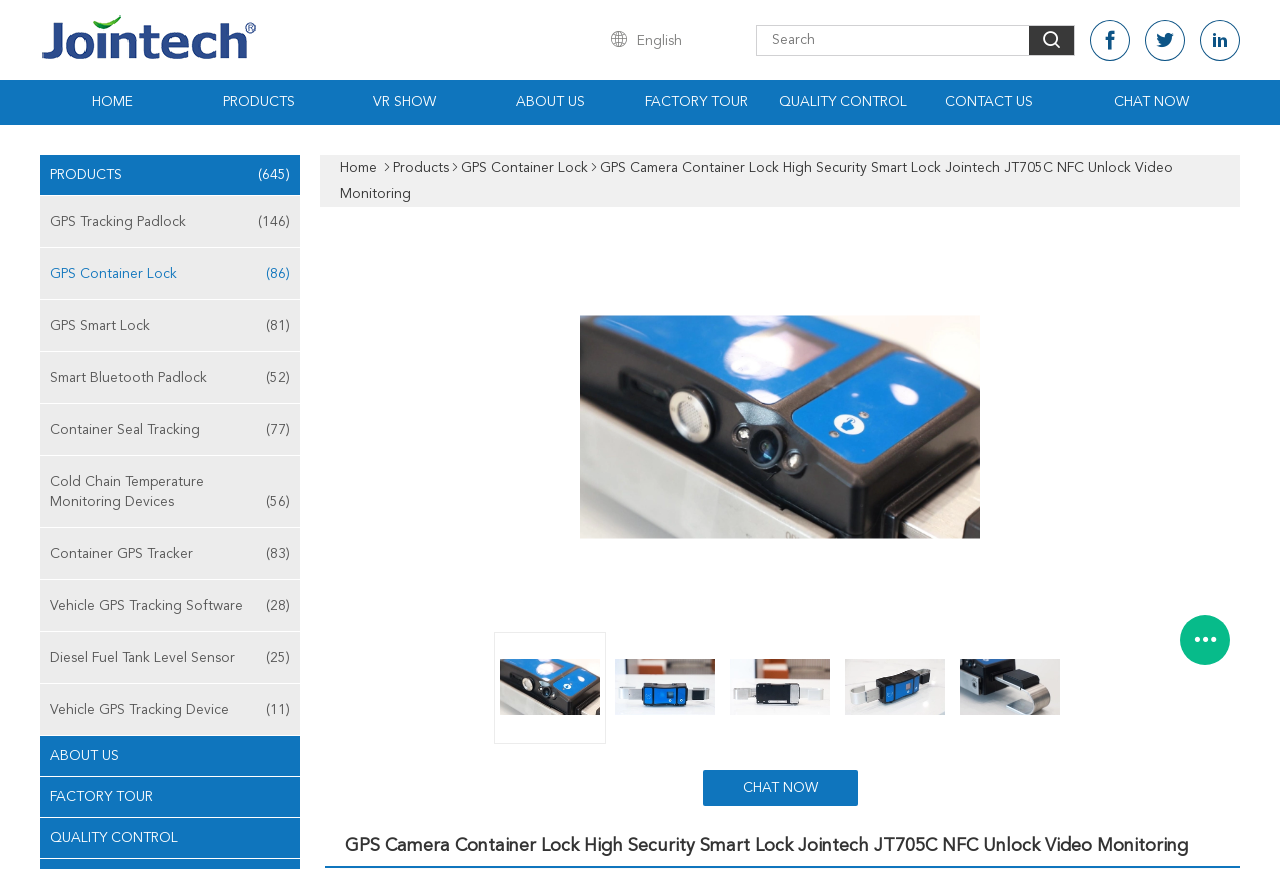Specify the bounding box coordinates of the element's region that should be clicked to achieve the following instruction: "Chat with customer support". The bounding box coordinates consist of four float numbers between 0 and 1, in the format [left, top, right, bottom].

[0.549, 0.886, 0.67, 0.928]